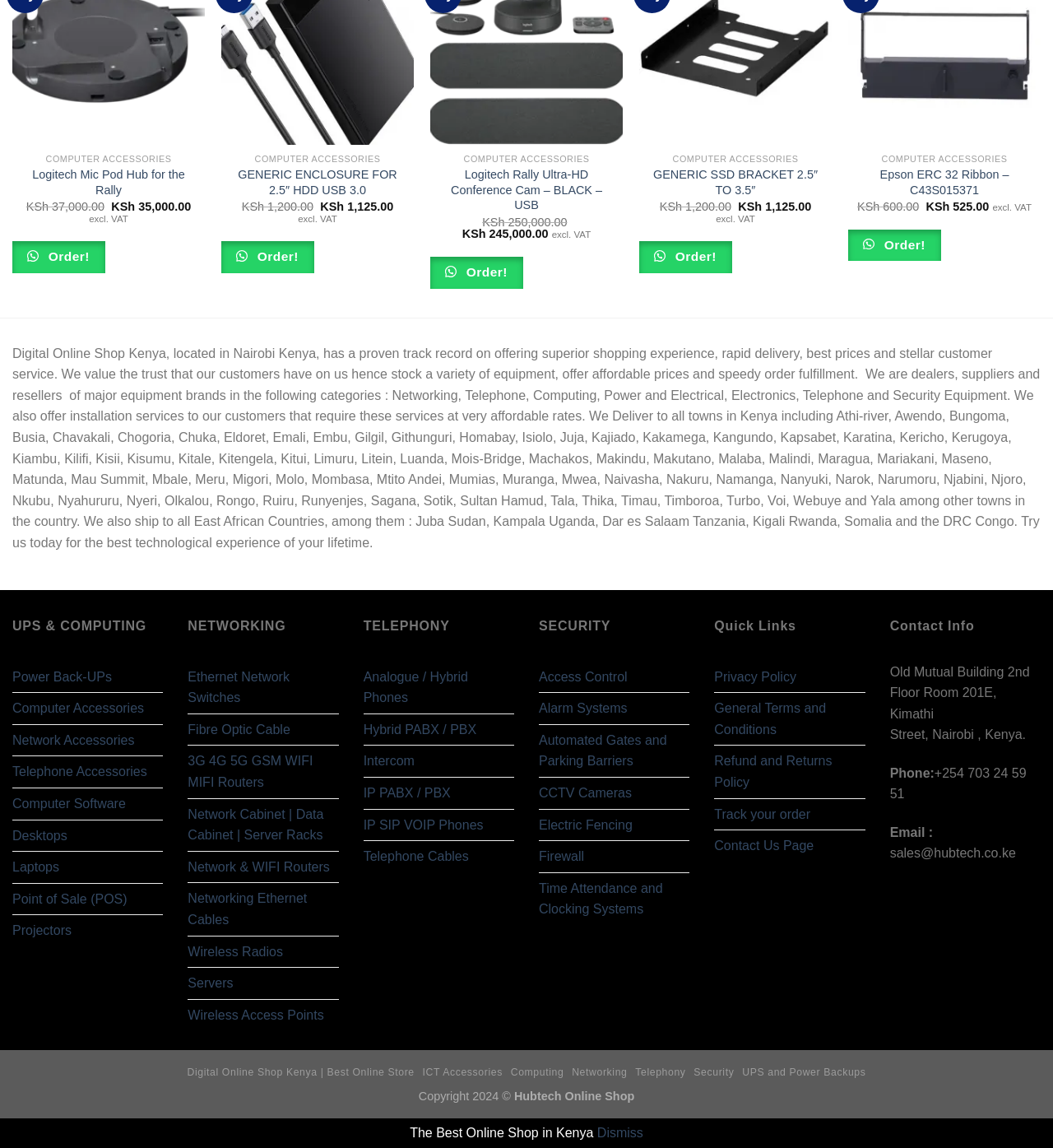How many 'Quick Links' are listed?
Answer with a single word or phrase by referring to the visual content.

5